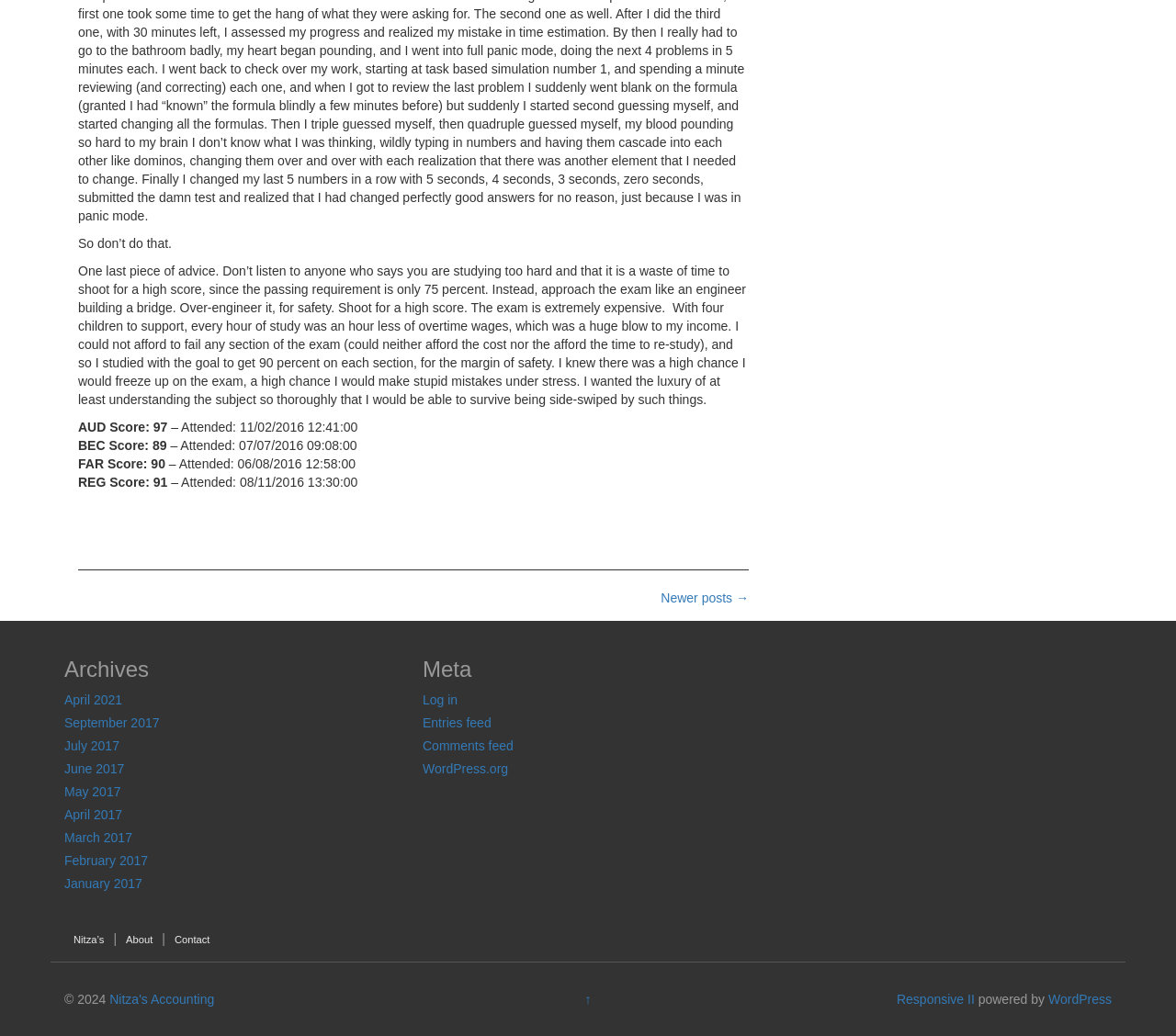Predict the bounding box for the UI component with the following description: "Newer posts →".

[0.562, 0.57, 0.637, 0.584]